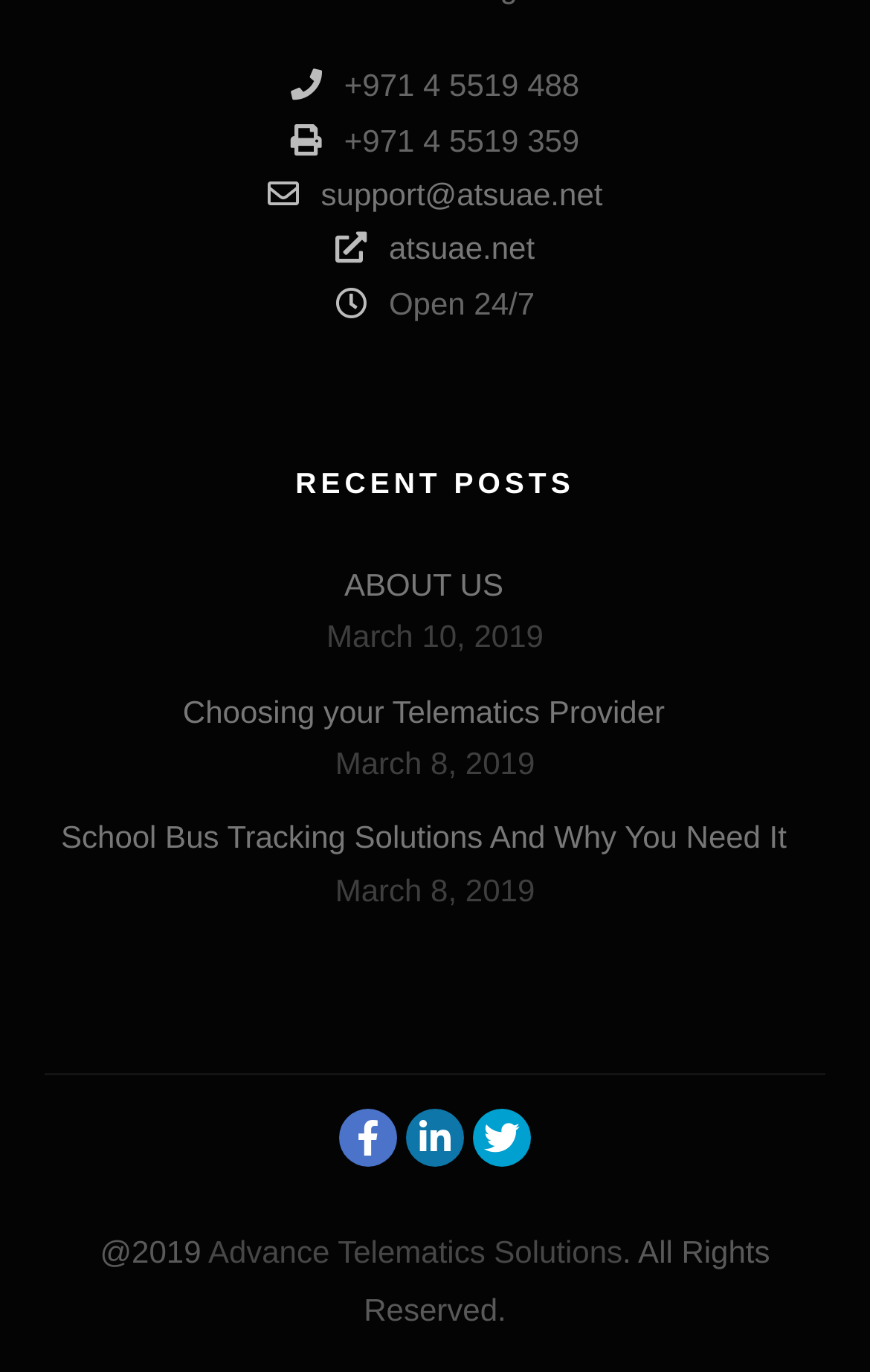Please determine the bounding box coordinates of the element to click on in order to accomplish the following task: "Browse 'Online Shopping Websites'". Ensure the coordinates are four float numbers ranging from 0 to 1, i.e., [left, top, right, bottom].

None